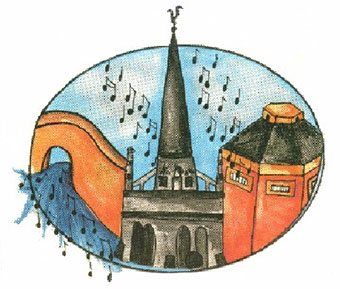What is symbolized by the church spire?
Kindly answer the question with as much detail as you can.

According to the caption, the church spire is a prominent architectural feature of Abingdon and it symbolizes the town's rich heritage, implying that the spire is a representation of the town's historical significance.